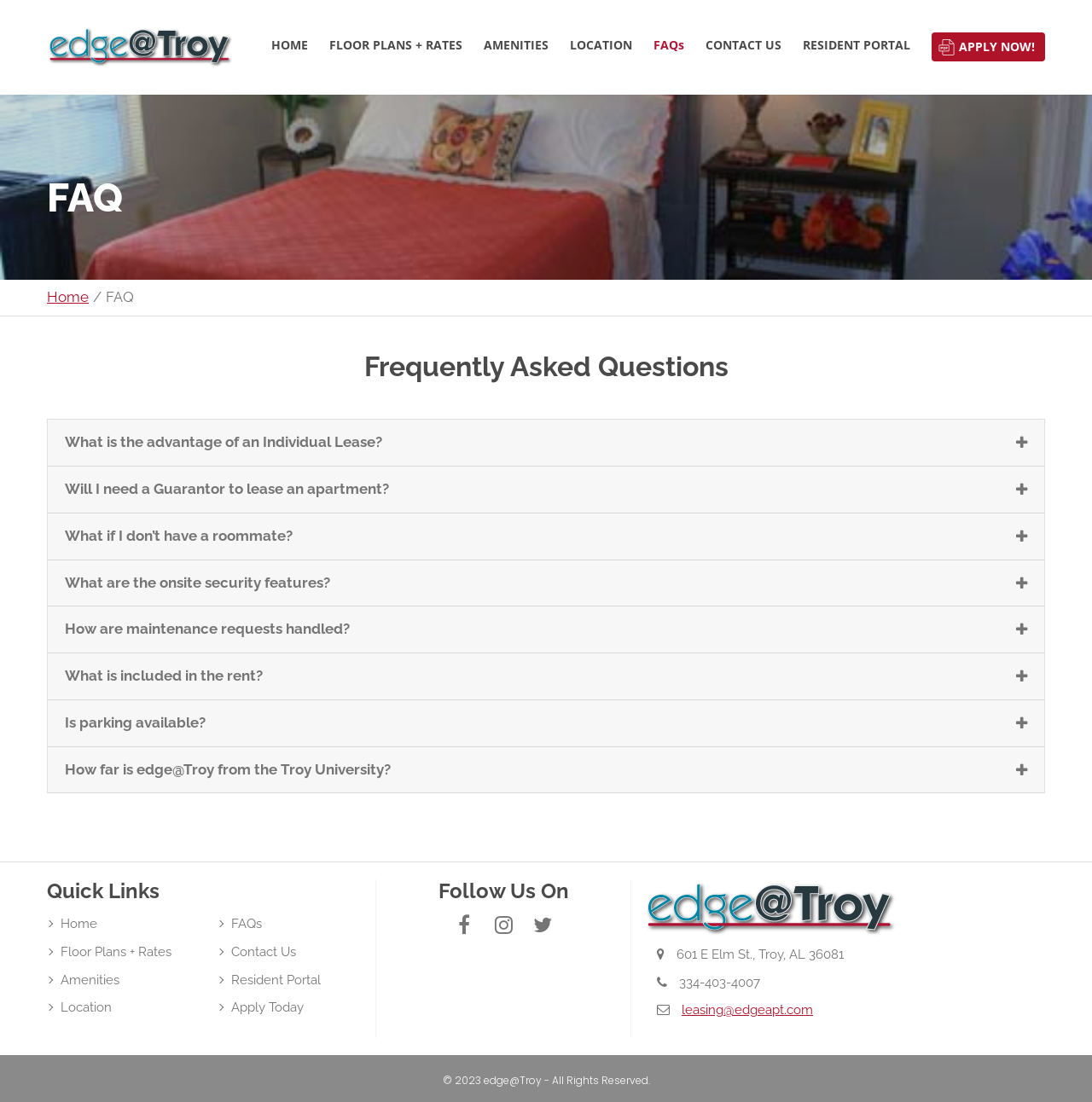Specify the bounding box coordinates of the area to click in order to execute this command: 'View FAQs'. The coordinates should consist of four float numbers ranging from 0 to 1, and should be formatted as [left, top, right, bottom].

[0.598, 0.03, 0.627, 0.053]